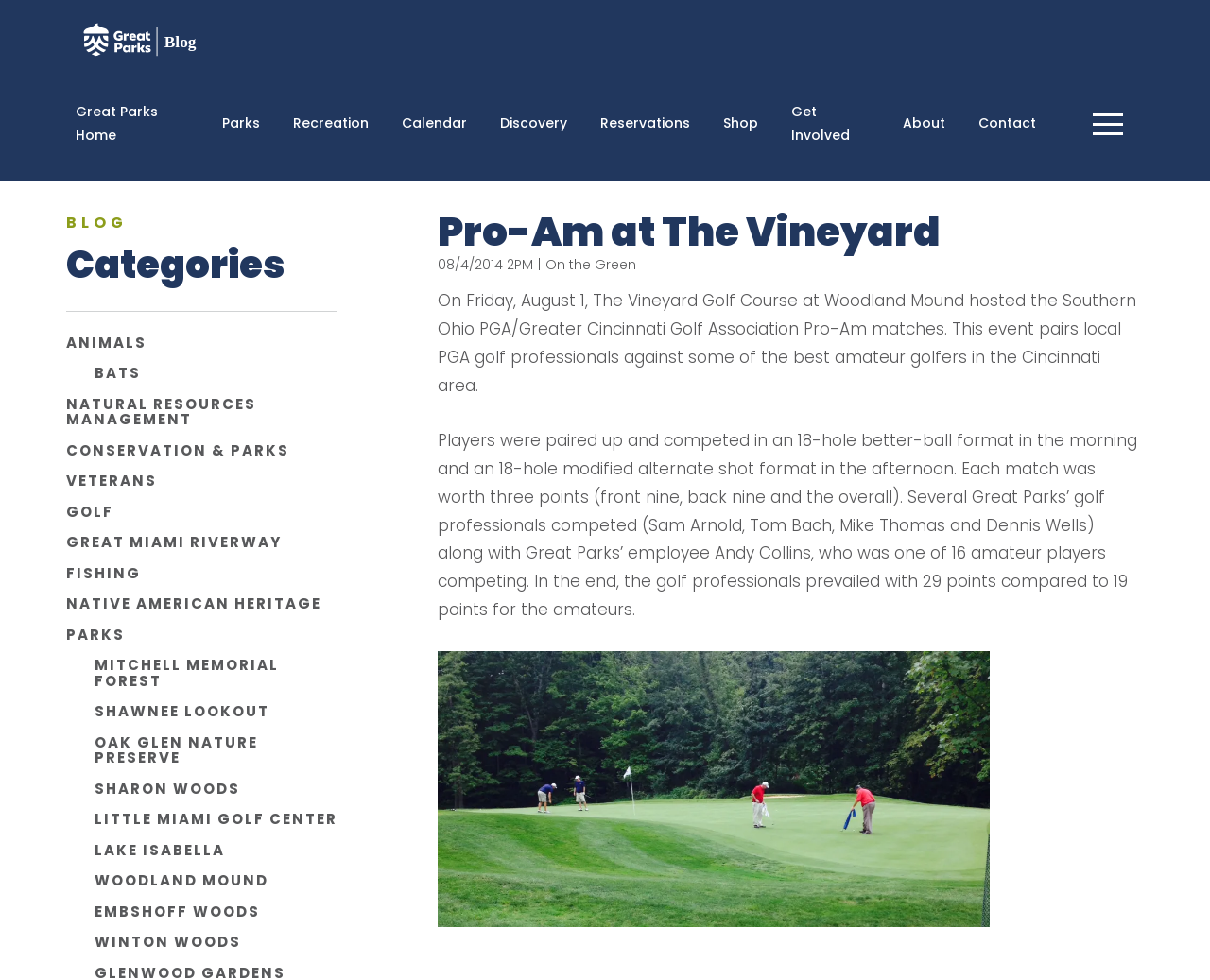Locate the bounding box coordinates of the segment that needs to be clicked to meet this instruction: "Visit the 'WOODLAND MOUND' page".

[0.078, 0.891, 0.222, 0.907]